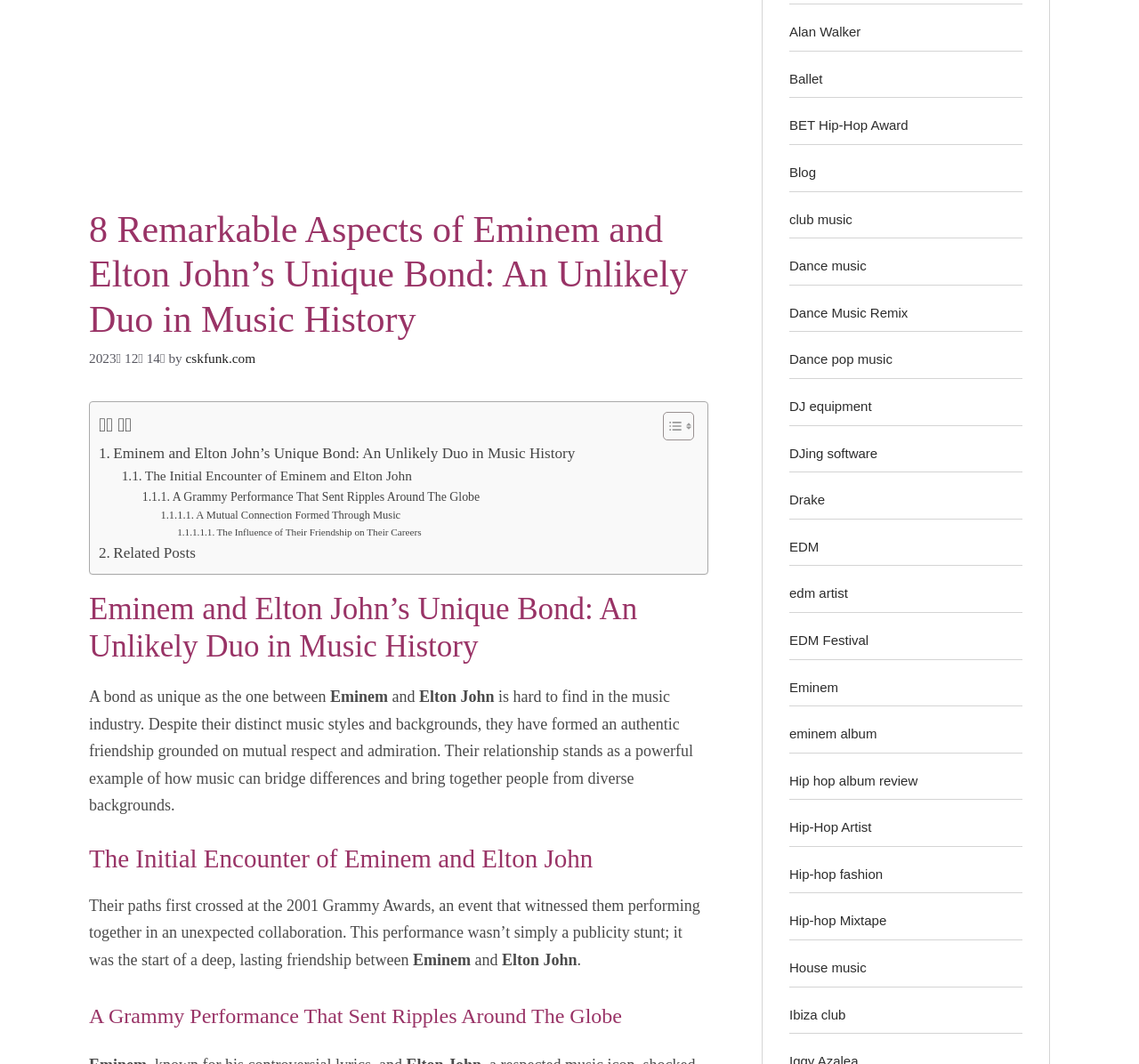Extract the bounding box of the UI element described as: "Dance pop music".

[0.693, 0.331, 0.784, 0.345]